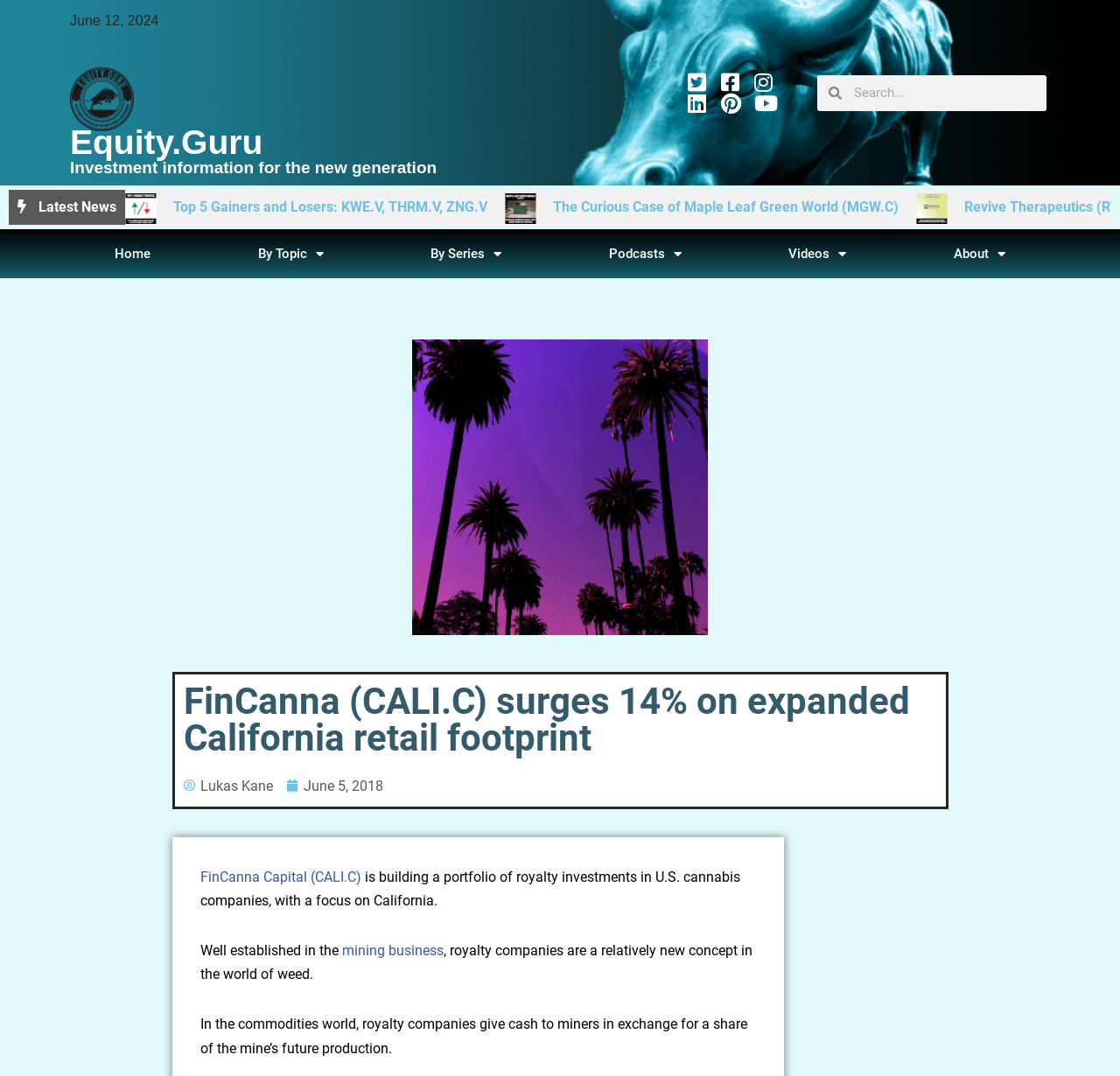What is the title or heading displayed on the webpage?

FinCanna (CALI.C) surges 14% on expanded California retail footprint